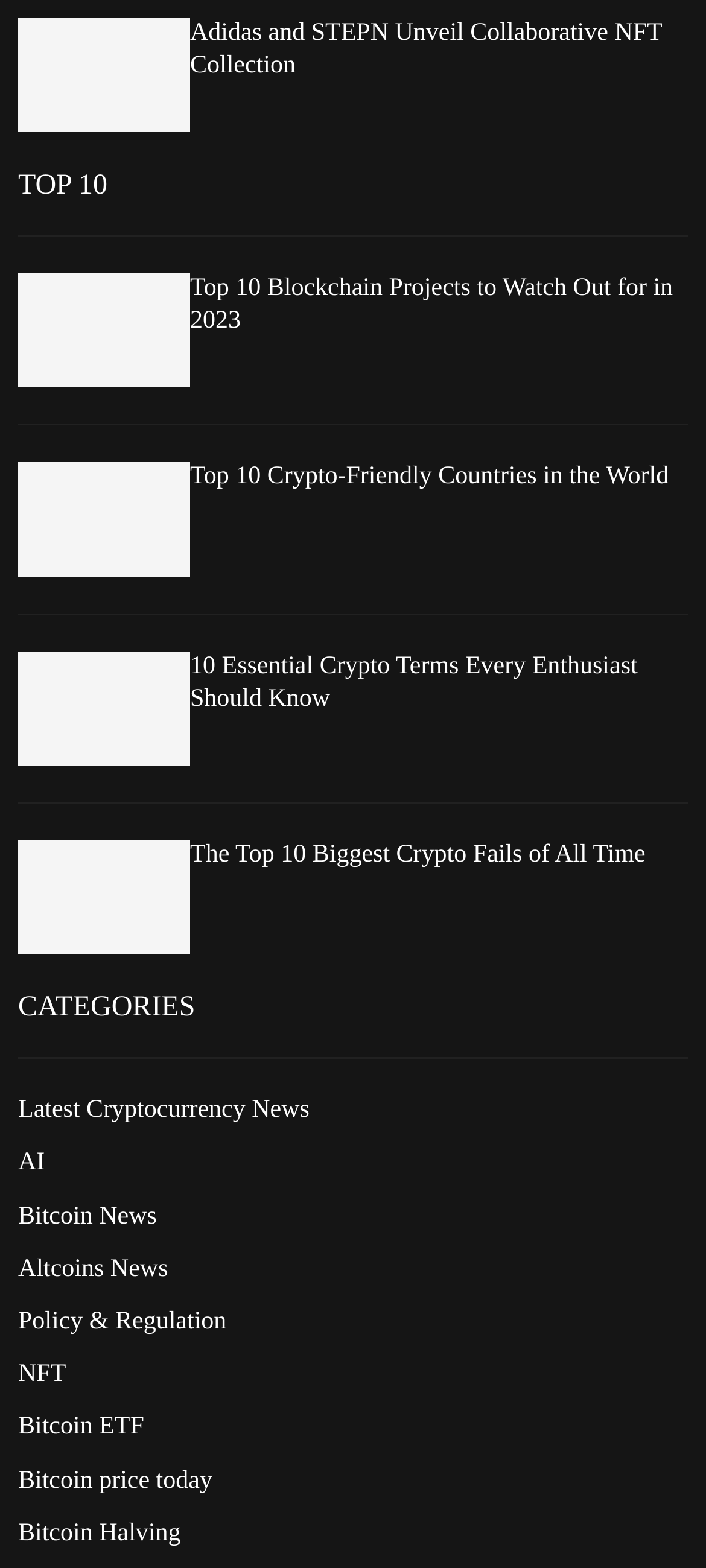Is there a section for Bitcoin news on the webpage?
Based on the screenshot, respond with a single word or phrase.

Yes